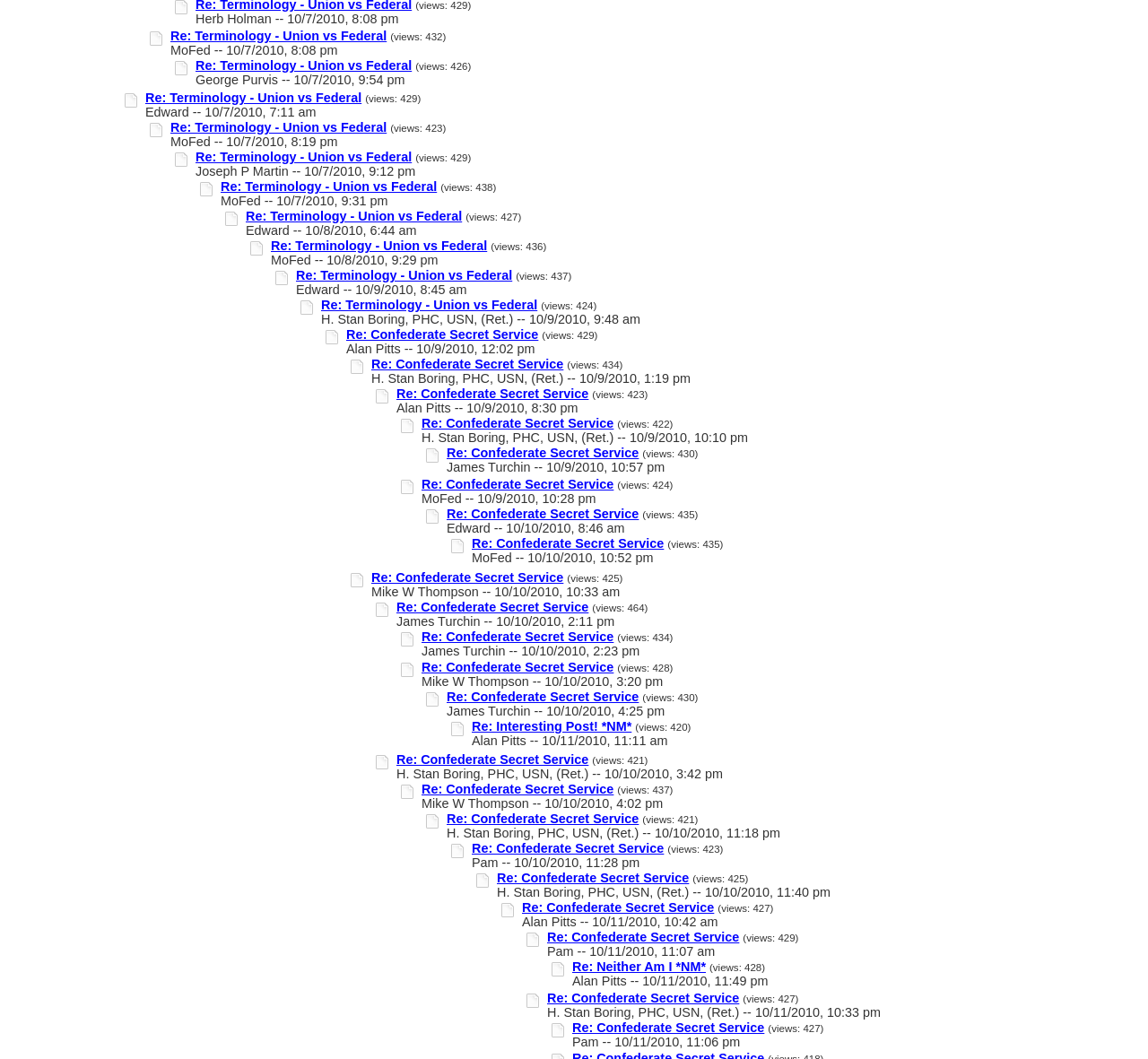Answer this question using a single word or a brief phrase:
What is the topic of the discussion?

Terminology - Union vs Federal